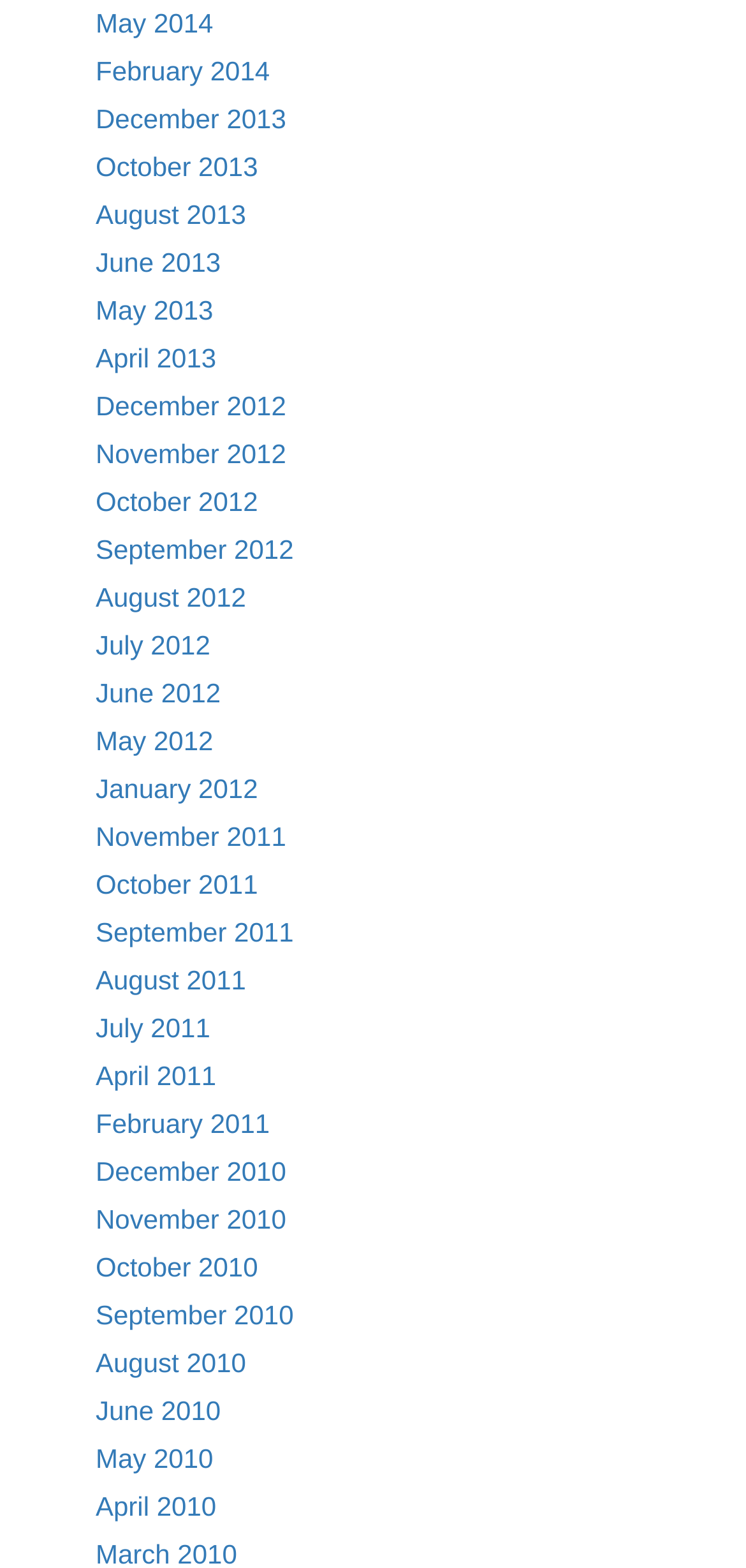Could you provide the bounding box coordinates for the portion of the screen to click to complete this instruction: "view May 2014"?

[0.128, 0.005, 0.286, 0.024]